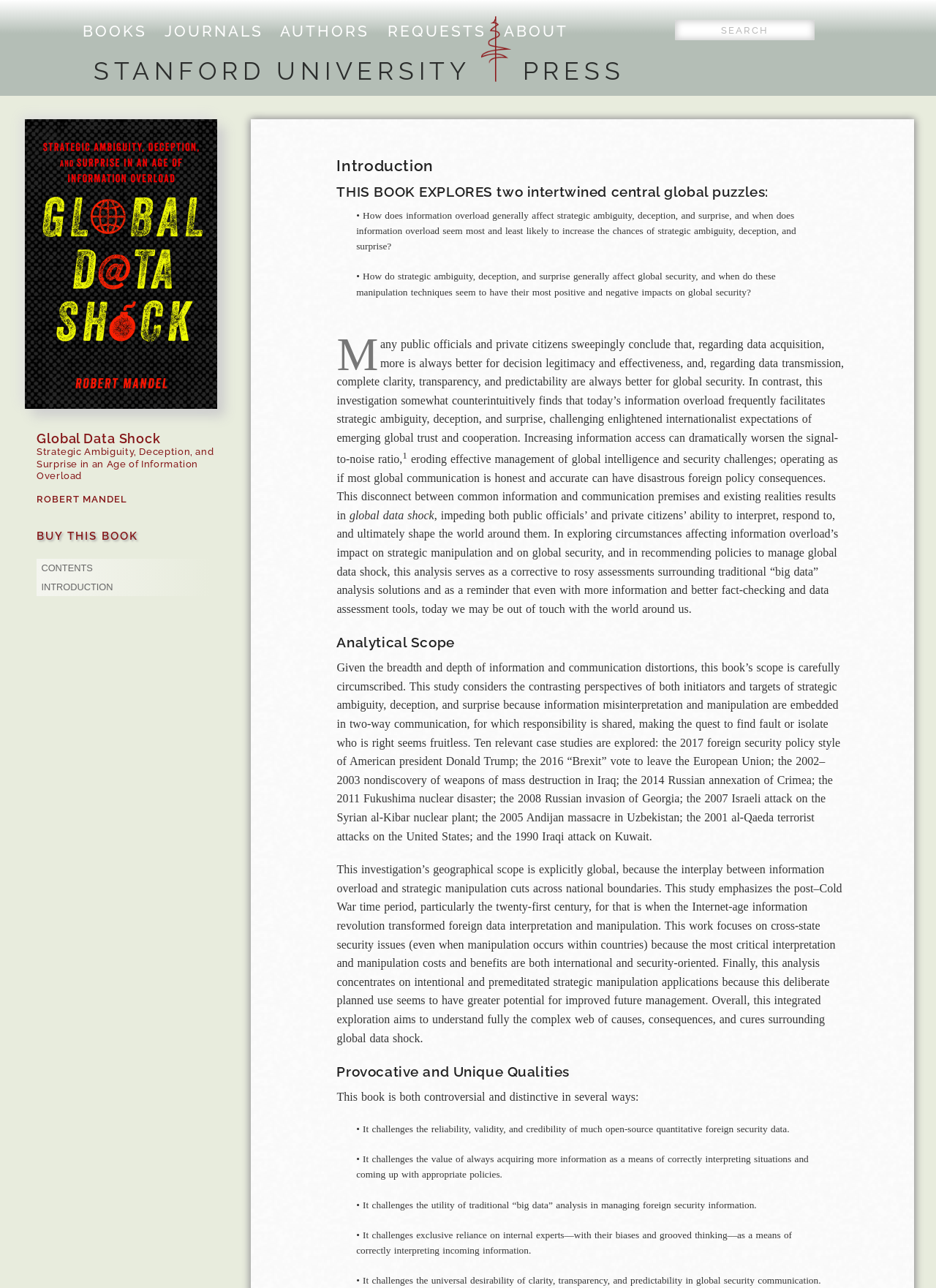Identify the bounding box coordinates of the HTML element based on this description: "BUY THIS BOOK".

[0.039, 0.411, 0.148, 0.421]